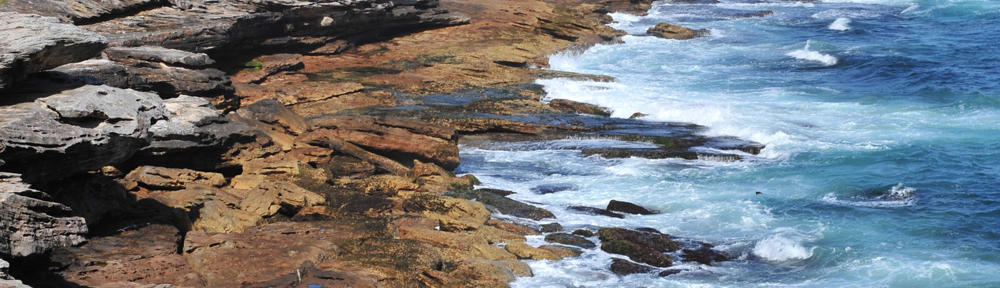Explain the contents of the image with as much detail as possible.

This captivating image showcases a rugged coastal landscape where the land meets the sea. Jagged rocks form a dramatic shoreline, their surfaces glistening with a mix of wetness from the crashing waves. The ocean is a vibrant blue, with foamy white surf crashing against the rocky outcrops, creating a dynamic interplay between the solid land and fluid water. Sunlight reflects off the water, enhancing the natural beauty of the scene, while patches of green and brown algae cling to the stones, indicating the presence of marine life. This serene yet powerful depiction of nature encapsulates the essence of coastal ecosystems, highlighting both their beauty and their raw, untamed energy.